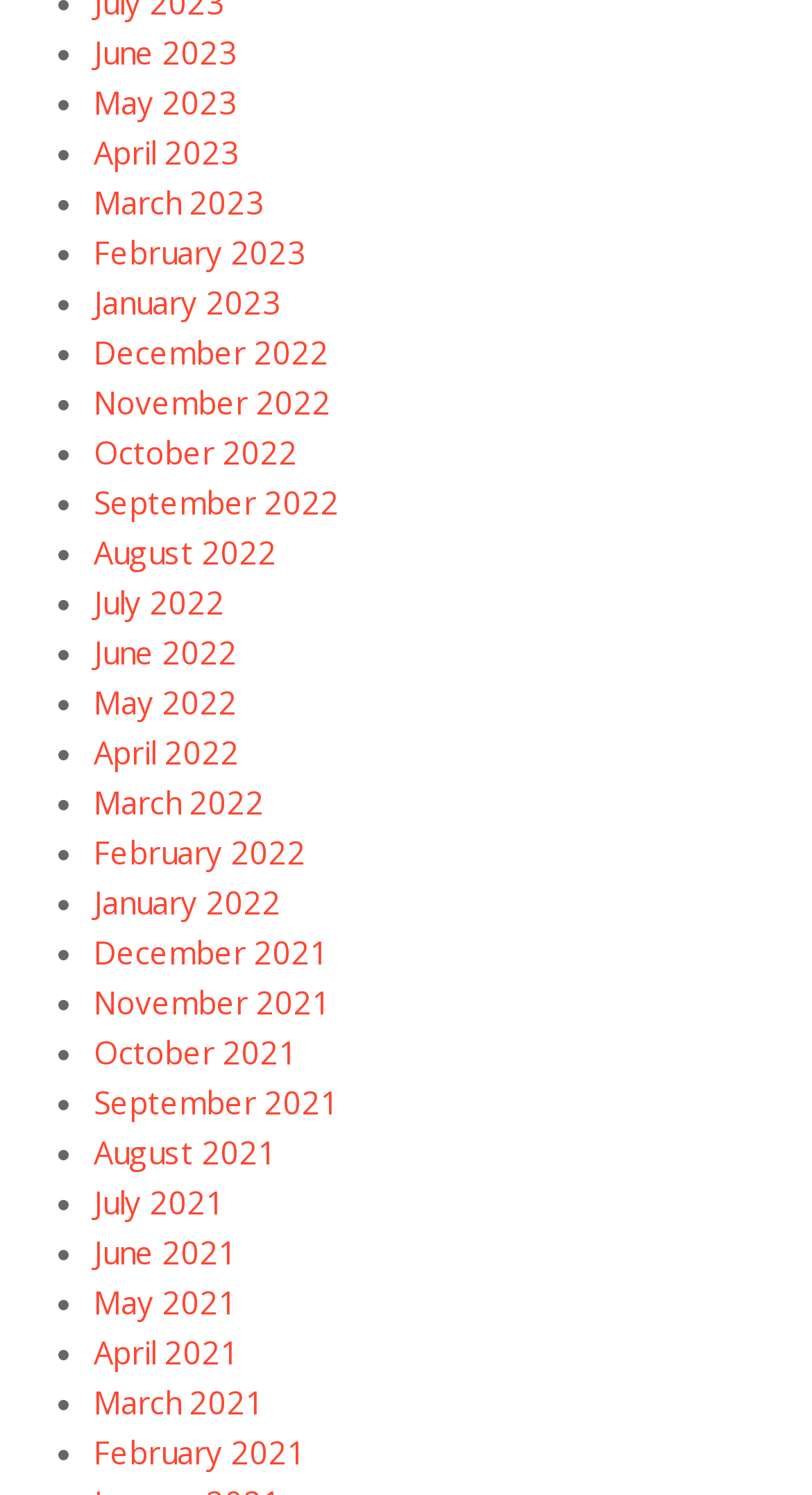Please identify the bounding box coordinates of the element's region that I should click in order to complete the following instruction: "View June 2023". The bounding box coordinates consist of four float numbers between 0 and 1, i.e., [left, top, right, bottom].

[0.115, 0.021, 0.292, 0.049]